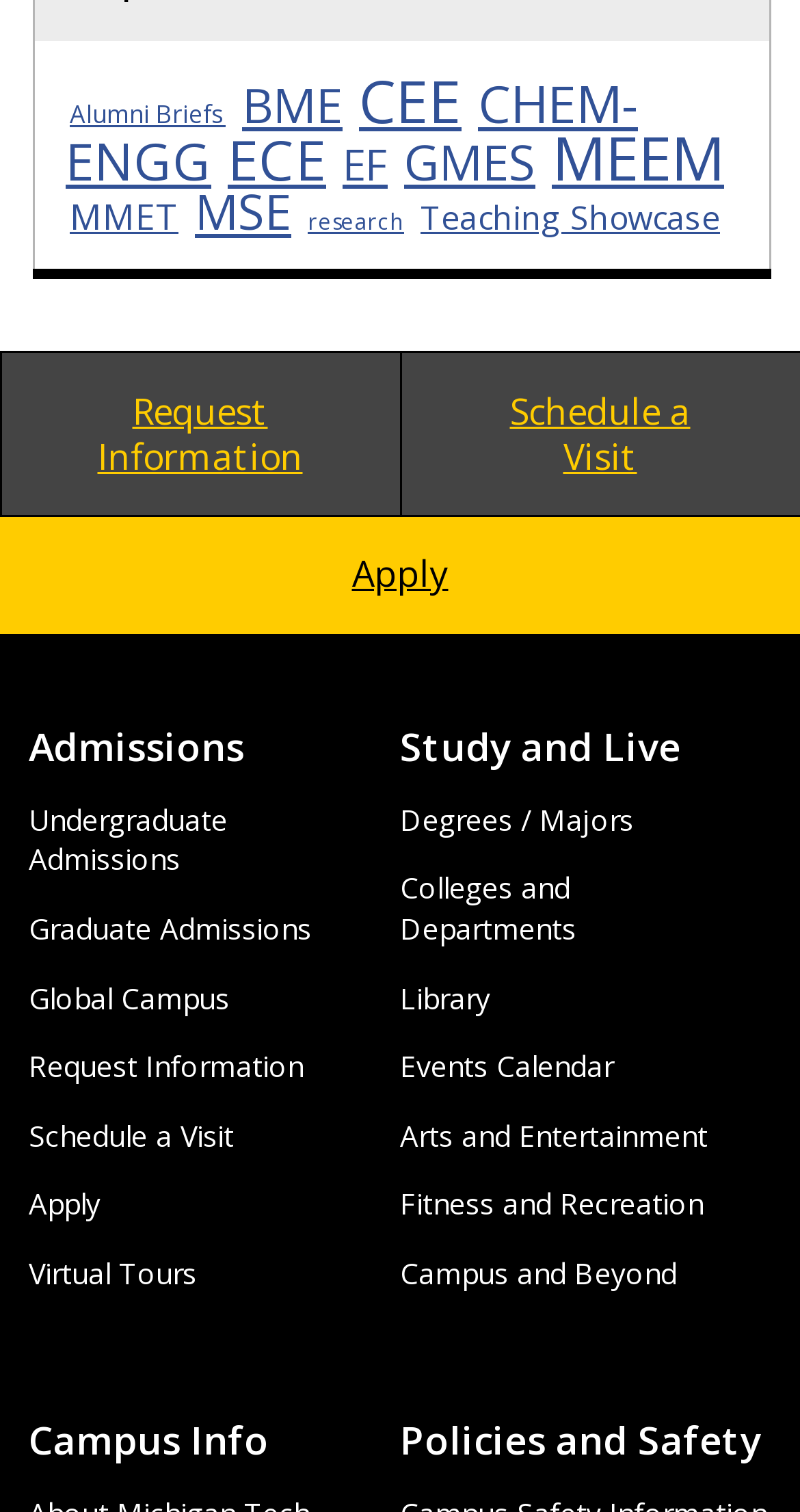Find the bounding box coordinates for the area that should be clicked to accomplish the instruction: "Request Information from Michigan Tech".

[0.0, 0.232, 0.5, 0.34]